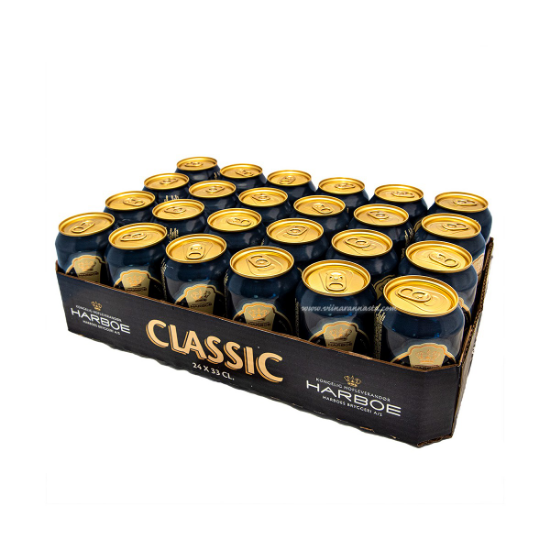Respond to the question below with a single word or phrase:
What is the percentage of alcohol content in the beer?

4.6%